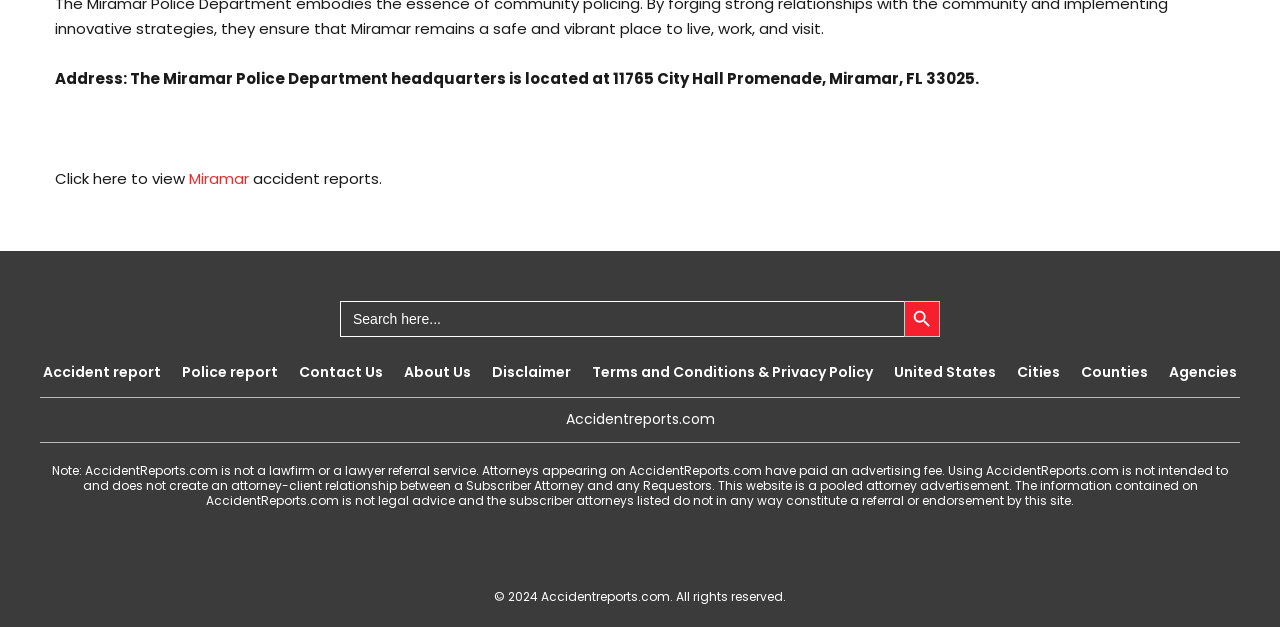What is the name of the website?
Please ensure your answer to the question is detailed and covers all necessary aspects.

The name of the website can be found in the StaticText element that contains the text 'Accidentreports.com'.